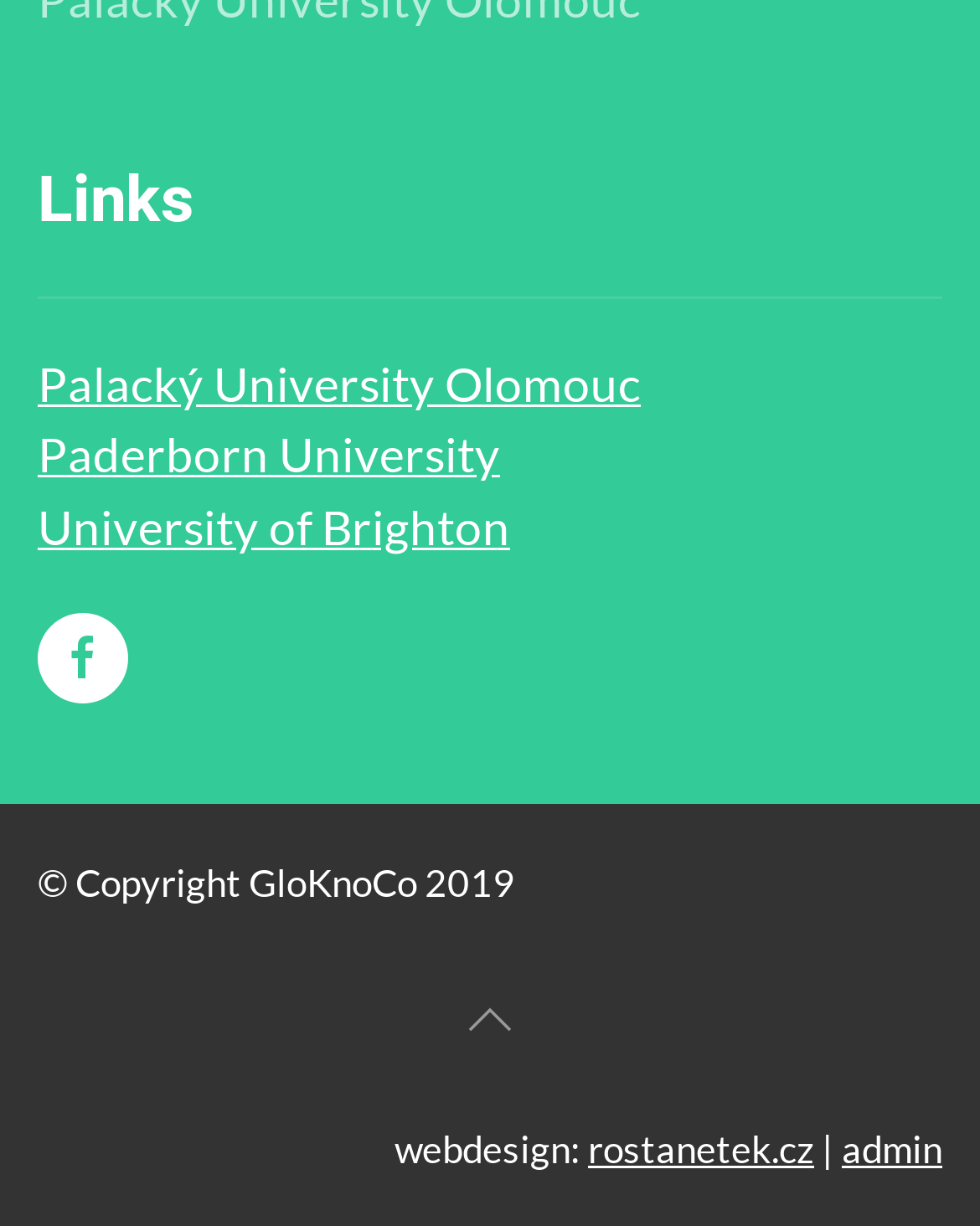Please reply with a single word or brief phrase to the question: 
What is the copyright information?

© Copyright GloKnoCo 2019